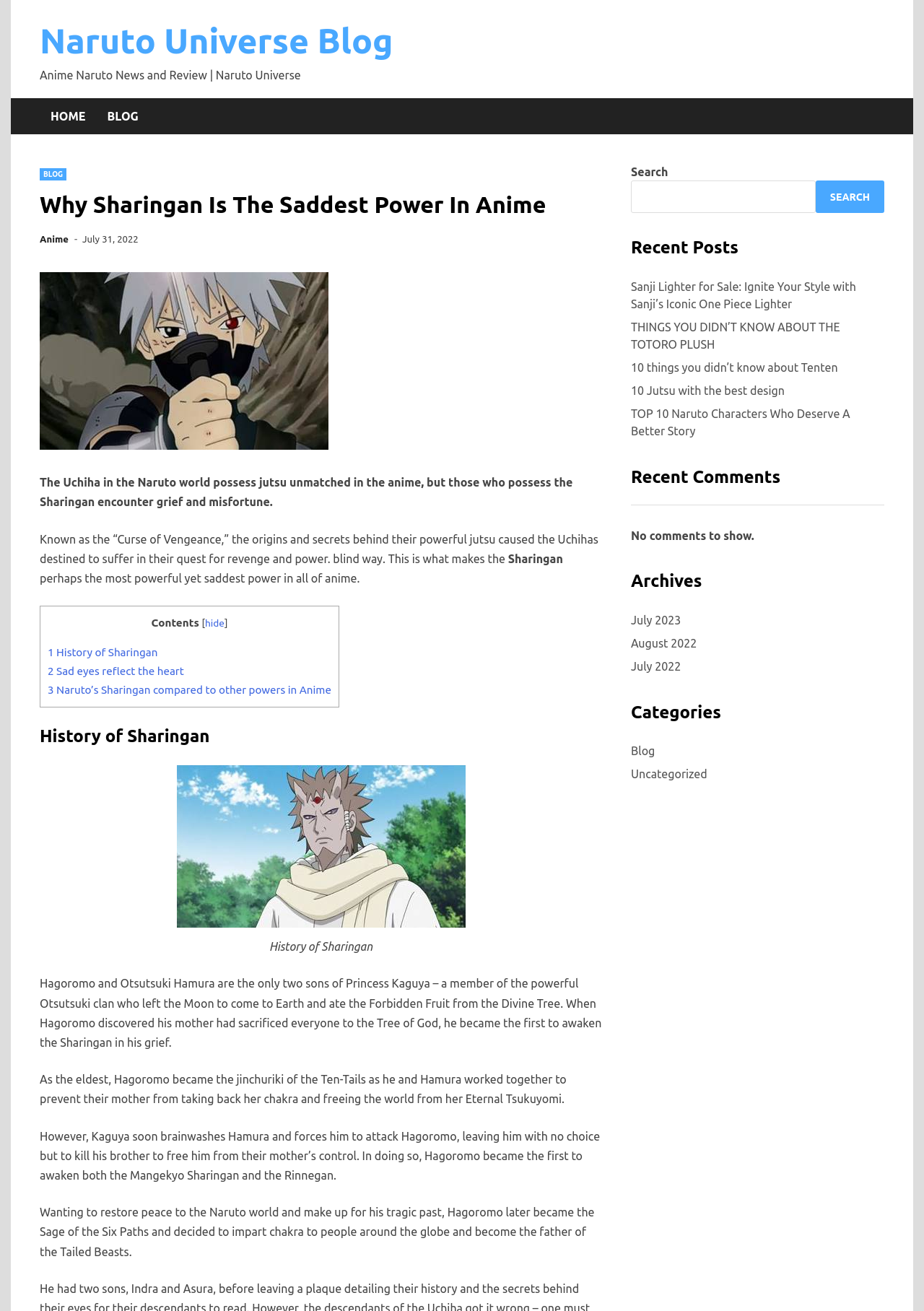Please identify the bounding box coordinates of the area that needs to be clicked to follow this instruction: "View the 'Recent Posts' section".

[0.683, 0.179, 0.957, 0.199]